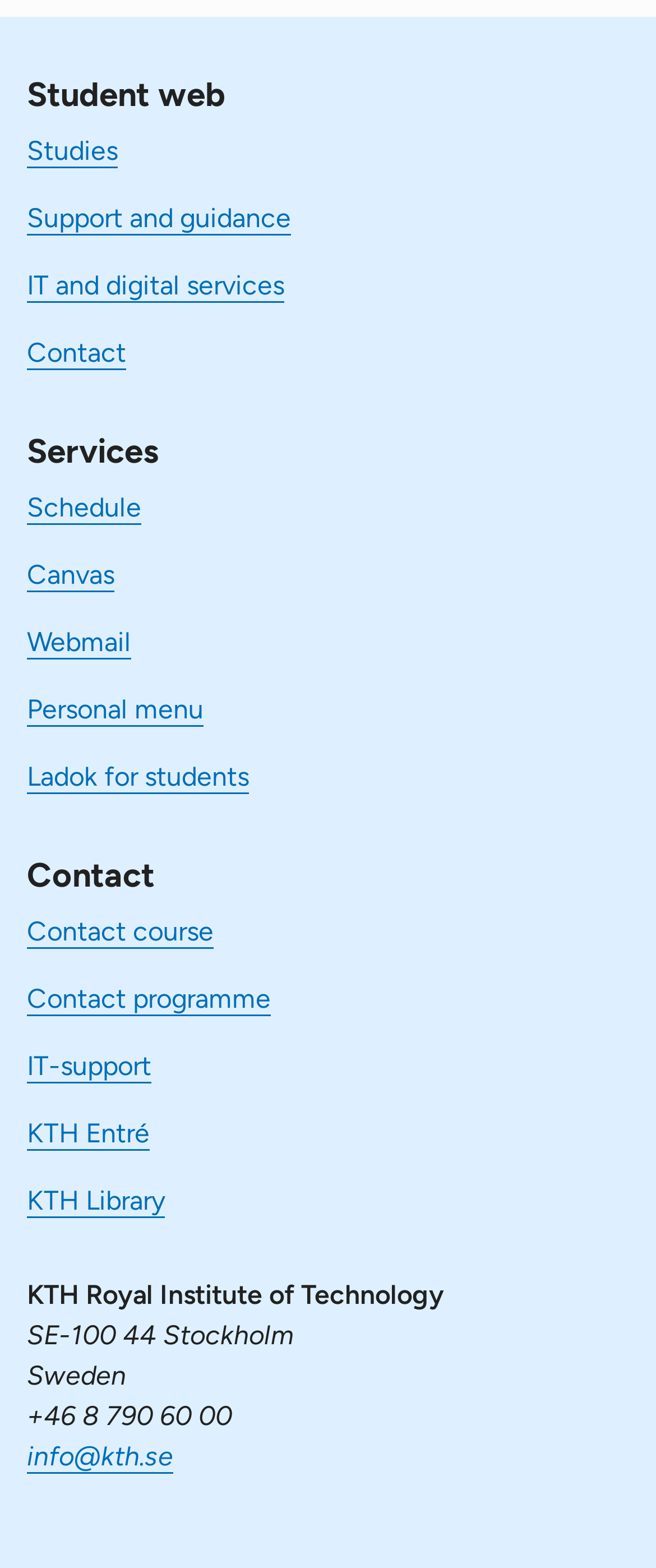What is the name of the institution?
Based on the image, give a concise answer in the form of a single word or short phrase.

KTH Royal Institute of Technology